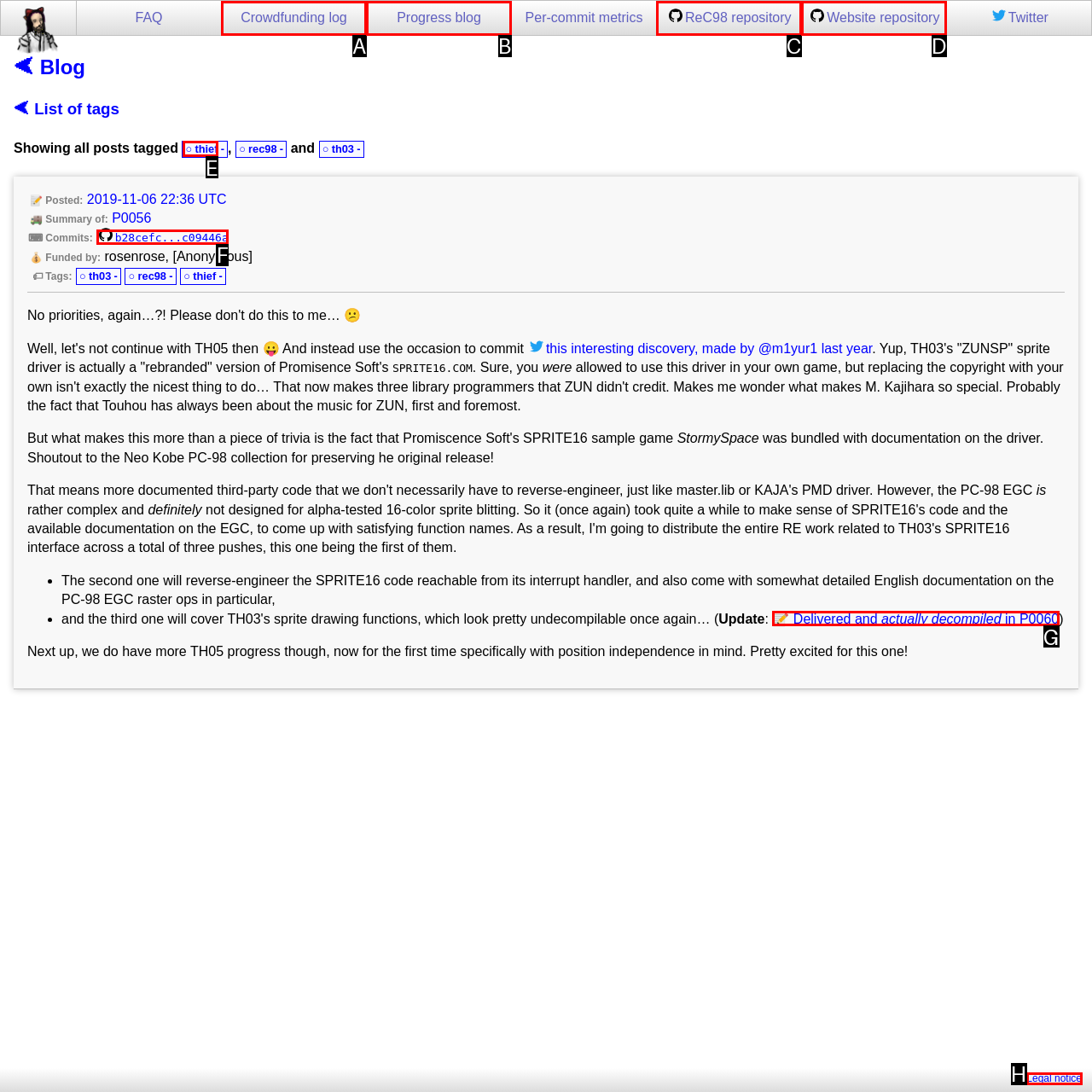Identify the HTML element that matches the description: Head in the Clouds. Provide the letter of the correct option from the choices.

None